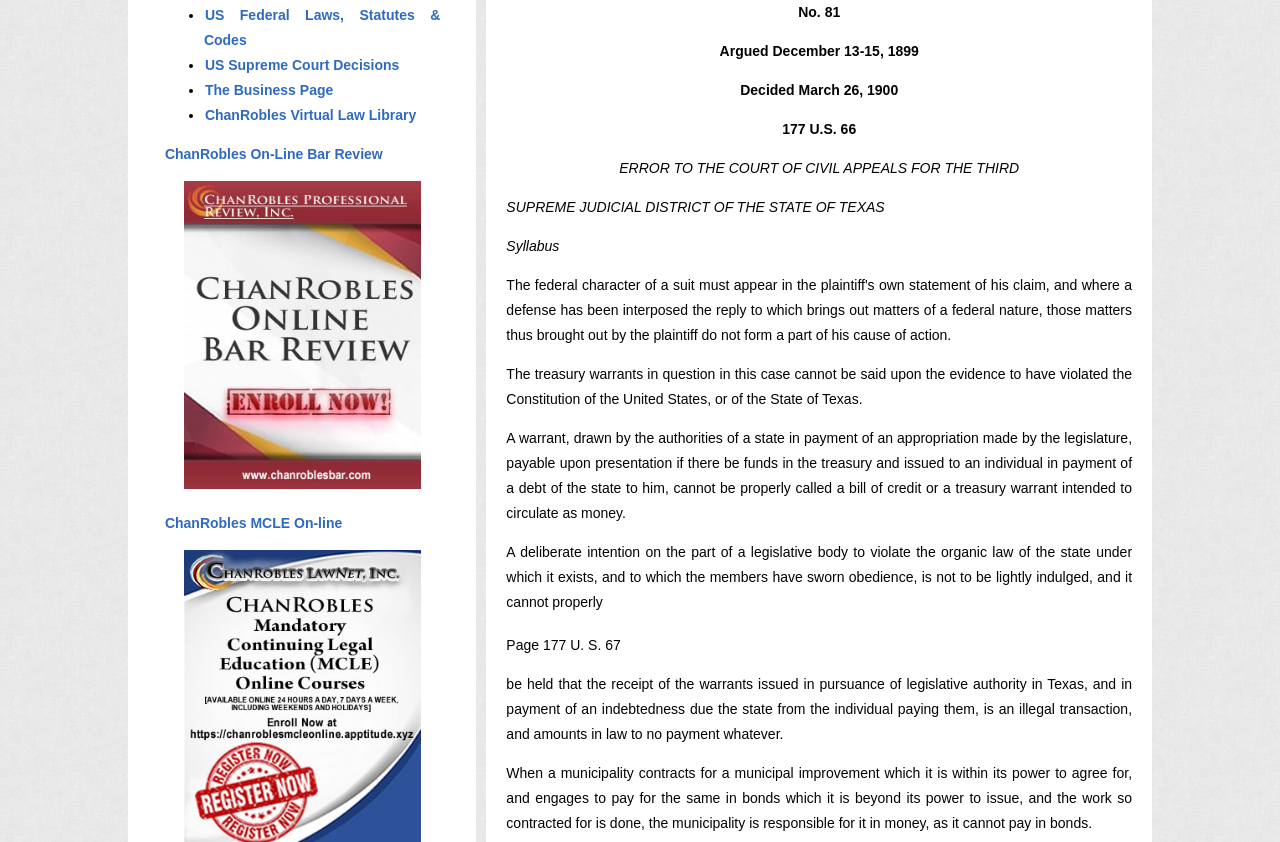For the element described, predict the bounding box coordinates as (top-left x, top-left y, bottom-right x, bottom-right y). All values should be between 0 and 1. Element description: ChanRobles MCLE On-line

[0.128, 0.612, 0.268, 0.631]